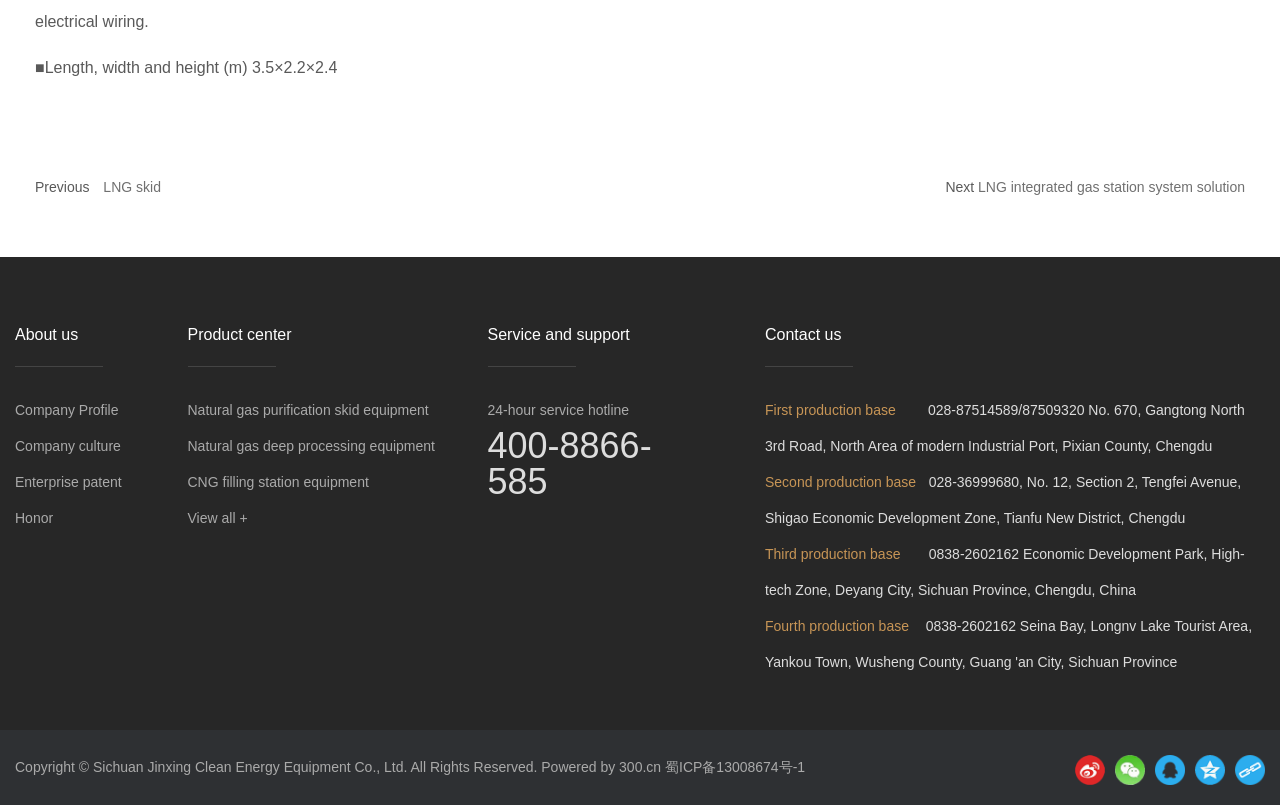What is the company's 24-hour service hotline?
Using the image, provide a detailed and thorough answer to the question.

The answer can be found in the link element with the text '400-8866-585' under the 'Service and support' heading. This link provides the company's 24-hour service hotline.